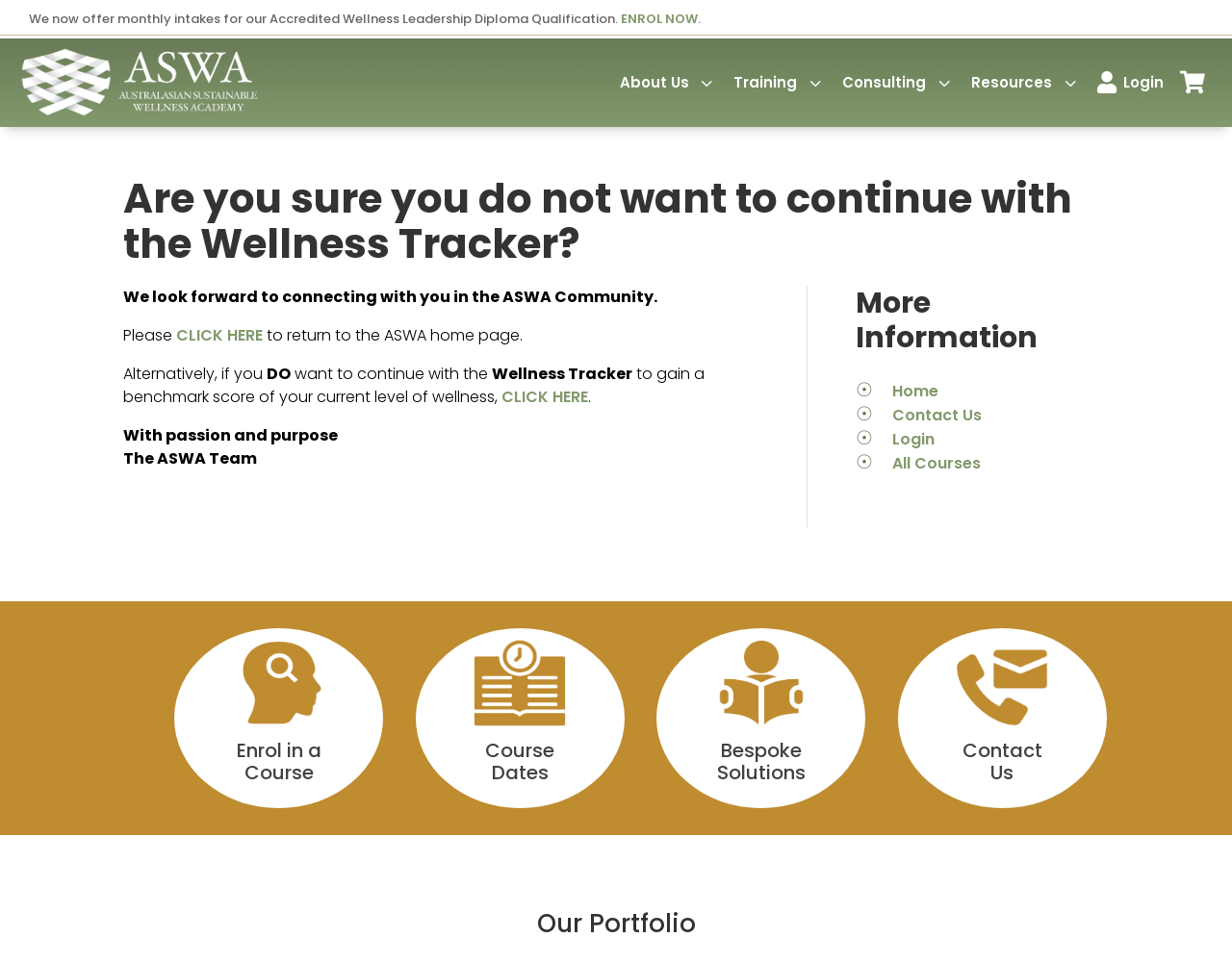How many menu items are in the vertical menu? Using the information from the screenshot, answer with a single word or phrase.

5